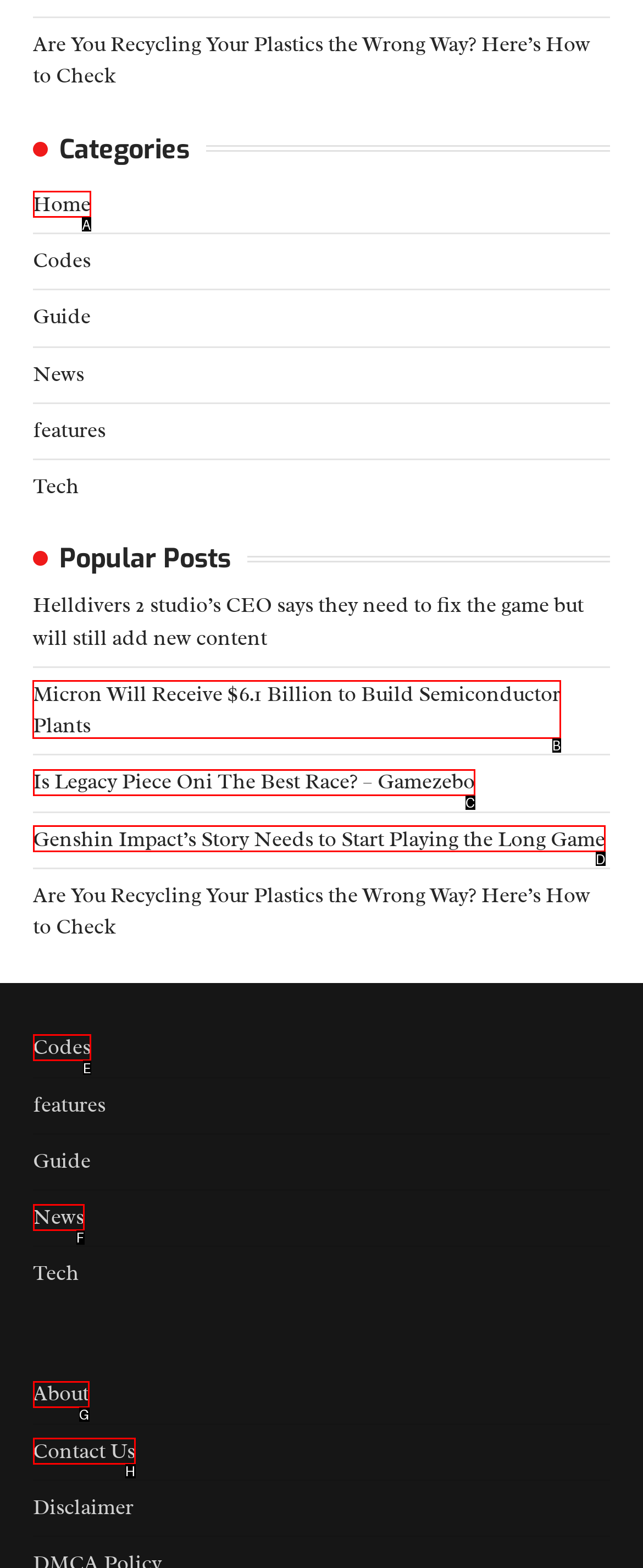Identify the correct option to click in order to complete this task: read news about Micron
Answer with the letter of the chosen option directly.

B